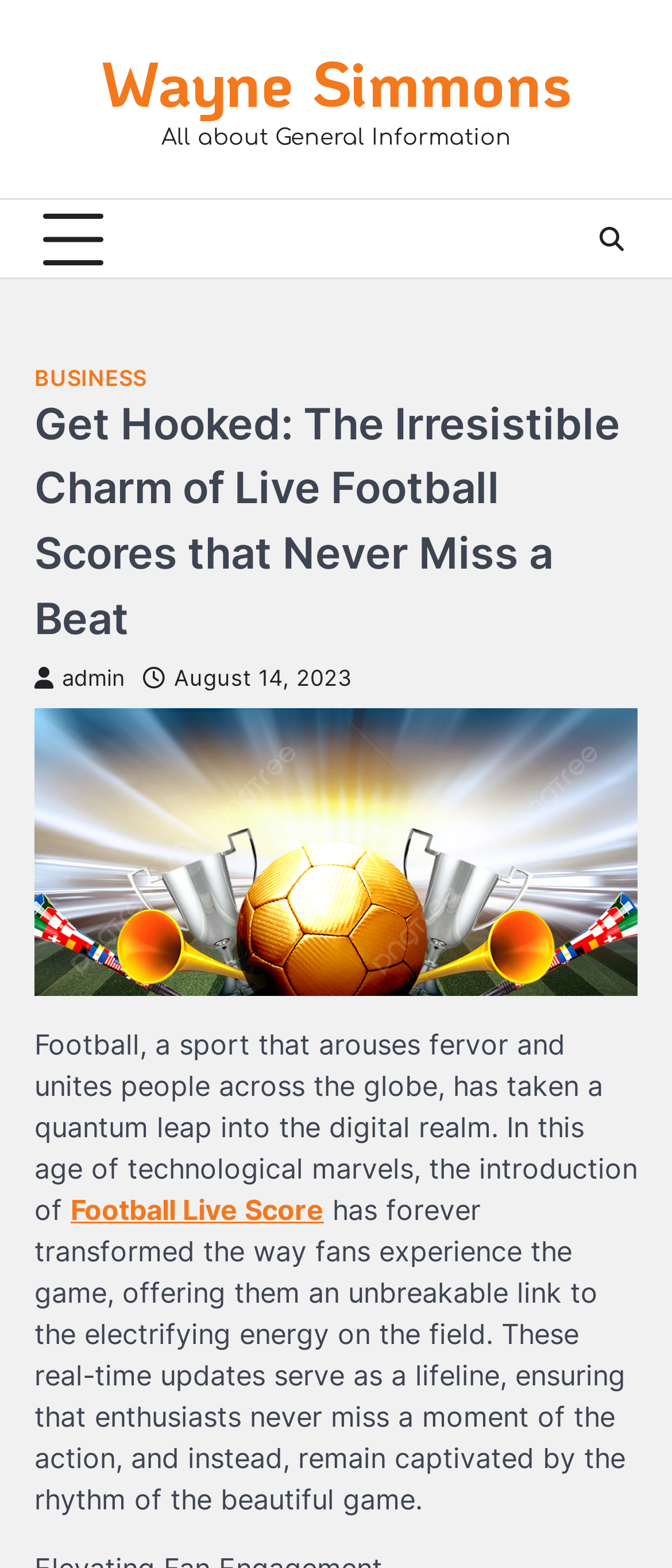Create a detailed narrative of the webpage’s visual and textual elements.

The webpage is about the charm of live football scores and their impact on the sport. At the top, there is a link to the author, Wayne Simmons, positioned near the center of the page. Below the author's link, there is a static text "All about General Information" located slightly to the right of the center. 

To the left of the static text, there is an unexpanded button. On the right side of the page, there is a link with a font awesome icon, which is part of a larger navigation menu. This menu includes a link to "BUSINESS" and a header section with the title "Get Hooked: The Irresistible Charm of Live Football Scores that Never Miss a Beat". 

Below the title, there are two links: one with a font awesome admin icon and another with a font awesome calendar icon, indicating the date "August 14, 2023". 

Further down, there is a figure element, which likely contains an image, although its description is not provided. Below the figure, there is a static text that summarizes the main topic of the page, describing how football has transformed with the introduction of digital technology. 

A link to "Football Live Score" is positioned below the summary, followed by another static text that elaborates on how live scores have changed the fan experience, providing real-time updates and ensuring enthusiasts never miss a moment of the action.